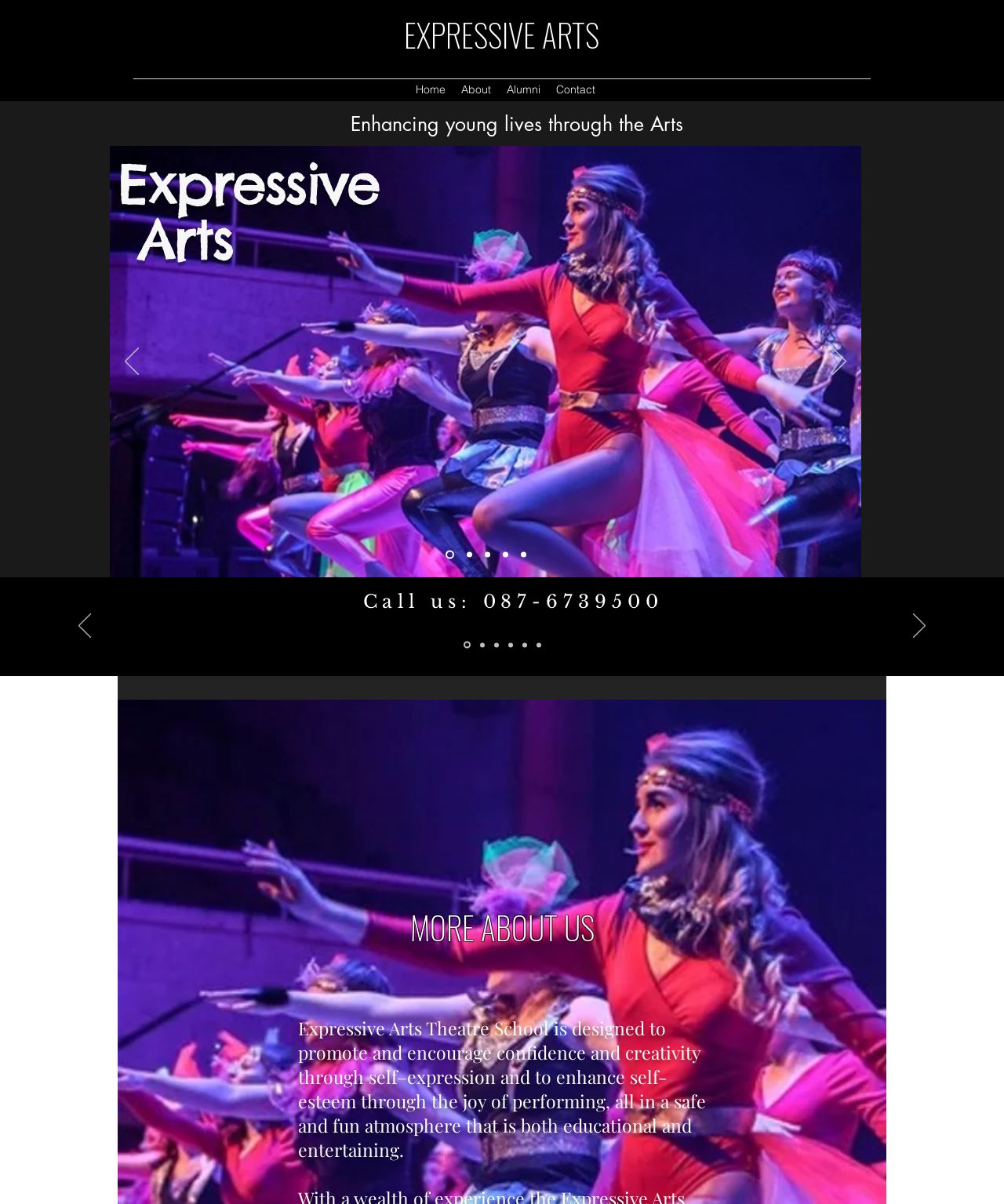What is the atmosphere of Expressive Arts Theatre School?
Use the image to give a comprehensive and detailed response to the question.

I found this information in the static text that describes Expressive Arts Theatre School as a place that promotes confidence and creativity through self-expression and enhances self-esteem through the joy of performing, all in a safe and fun atmosphere.